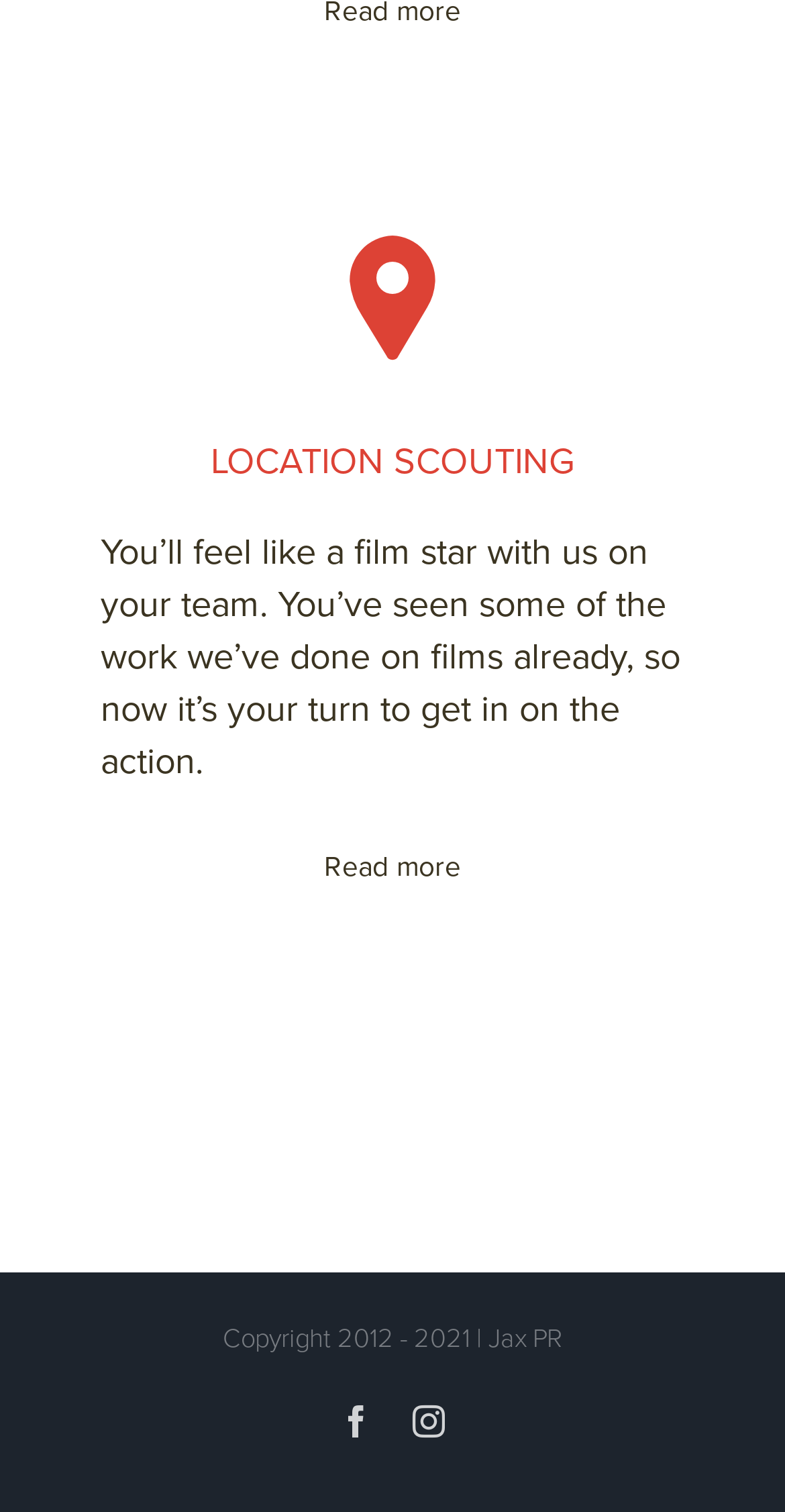Using the provided element description: "Facebook", determine the bounding box coordinates of the corresponding UI element in the screenshot.

[0.433, 0.929, 0.474, 0.951]